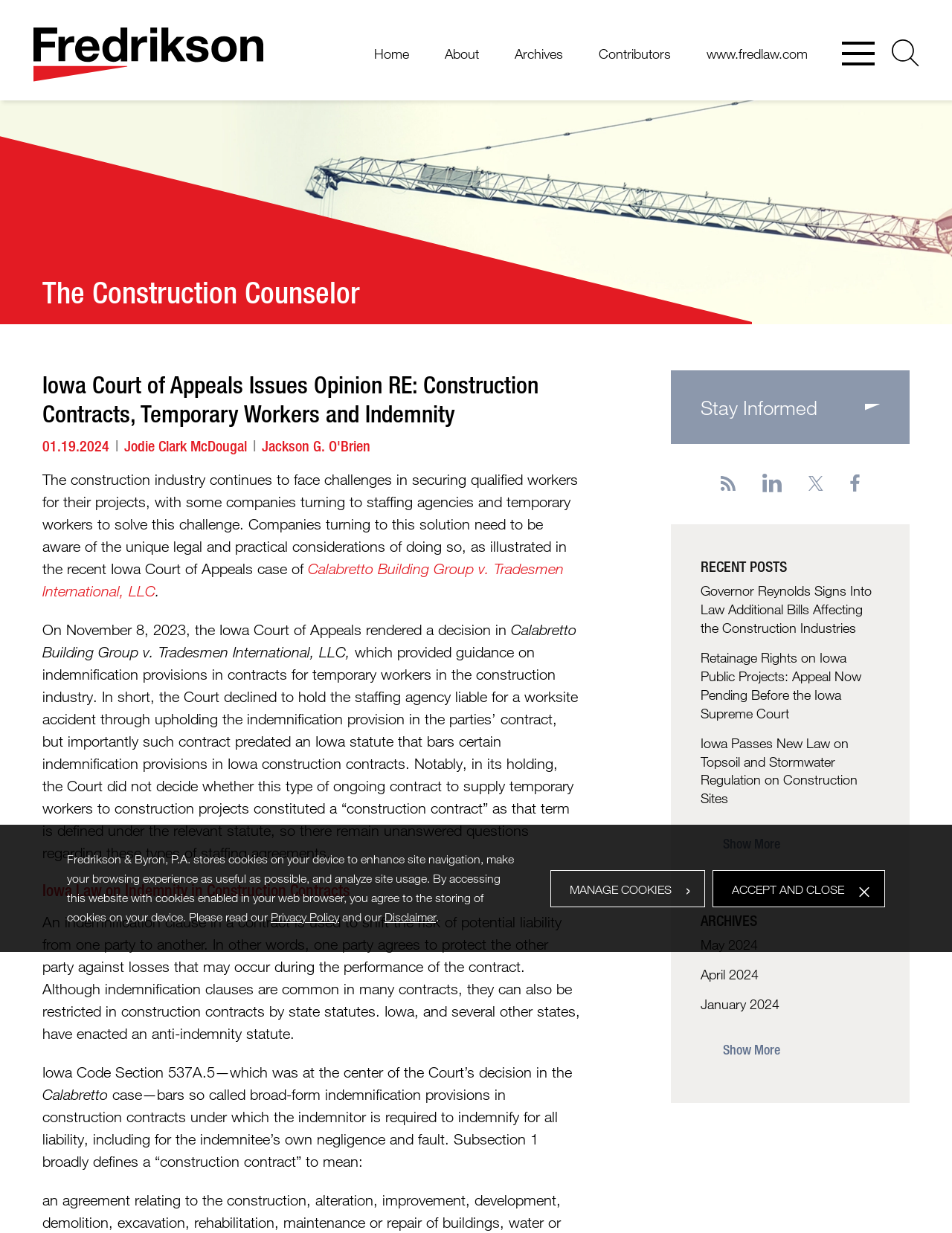Please predict the bounding box coordinates (top-left x, top-left y, bottom-right x, bottom-right y) for the UI element in the screenshot that fits the description: Fredrikson & Byron P.A. .st0{fill:#E31B23;}

[0.035, 0.022, 0.277, 0.085]